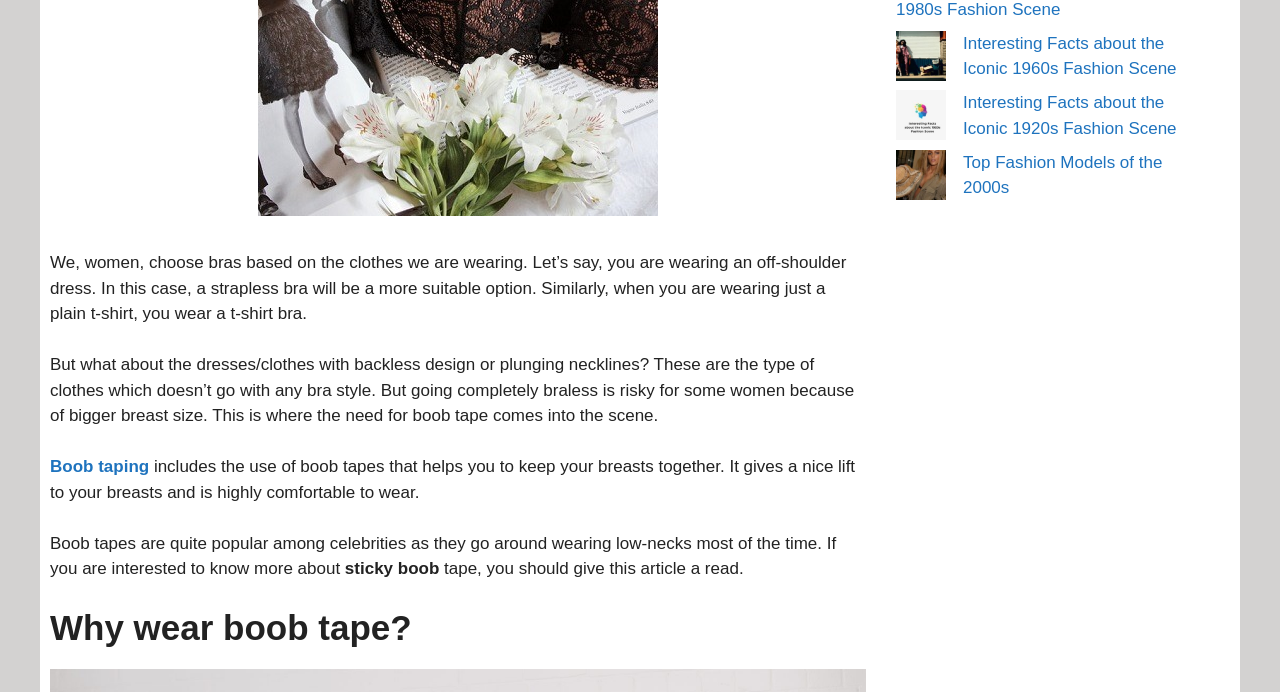Based on the element description Boob taping, identify the bounding box coordinates for the UI element. The coordinates should be in the format (top-left x, top-left y, bottom-right x, bottom-right y) and within the 0 to 1 range.

[0.039, 0.661, 0.117, 0.688]